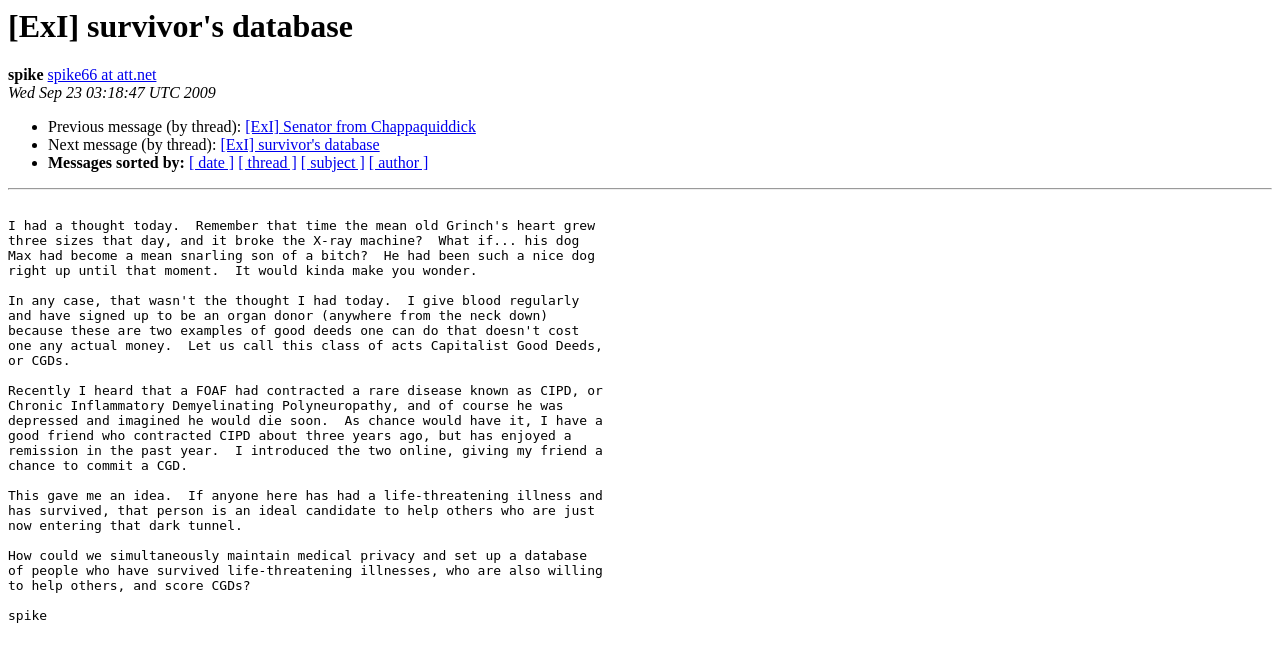Give a one-word or phrase response to the following question: What is the author of the previous message?

spike66 at att.net